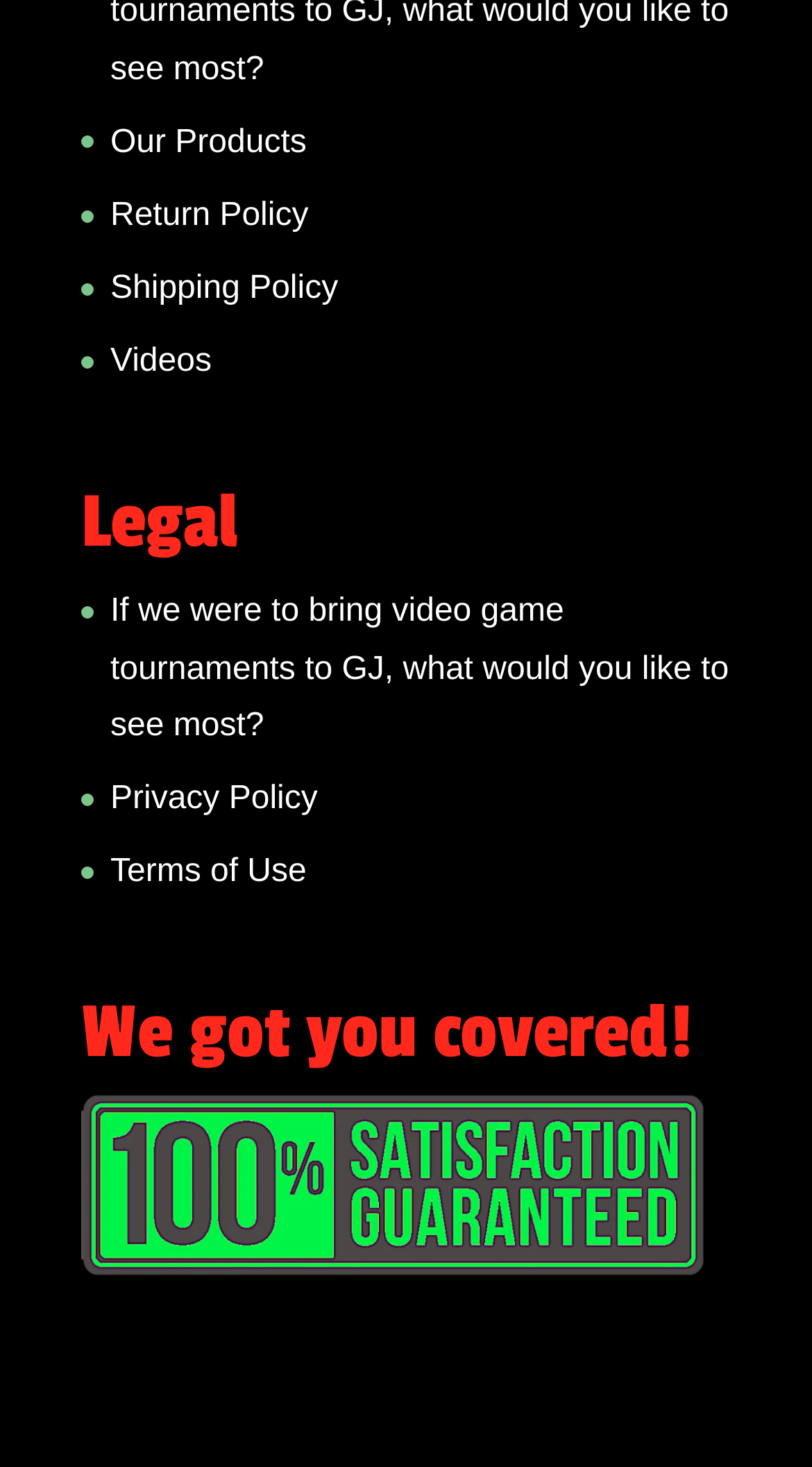What is the first link under 'Our Products'?
Please give a detailed and elaborate answer to the question.

After analyzing the webpage, I found that there is no 'Our Products' section with links underneath. The link 'Our Products' is a standalone link, and there is no dropdown or subsection with links.